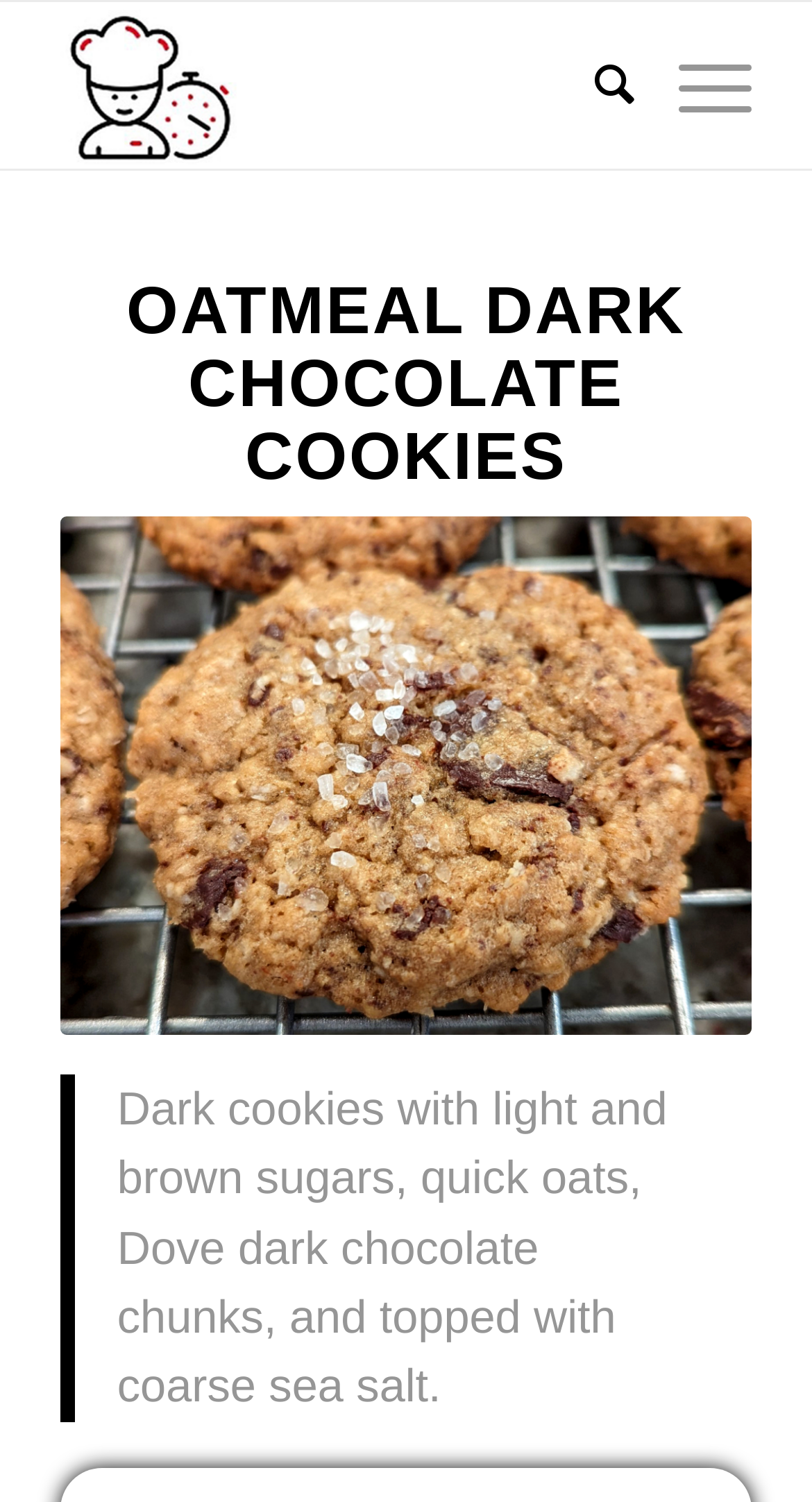Give a detailed overview of the webpage's appearance and contents.

The webpage is about oatmeal dark chocolate cookies. At the top left, there is a logo of "Cooking Chris" which is an image. To the right of the logo, there are two menu items, "Search" and "Menu", which are links. Below the logo and menu items, there is a heading that reads "OATMEAL DARK CHOCOLATE COOKIES" in a prominent font. 

Below the heading, there is a large image that takes up most of the width of the page. The image is likely a photo of the oatmeal dark chocolate cookies. 

At the bottom of the page, there is a blockquote that contains a brief description of the cookies. The text reads, "Dark cookies with light and brown sugars, quick oats, Dove dark chocolate chunks, and topped with coarse sea salt." This description provides a summary of the ingredients and characteristics of the cookies.